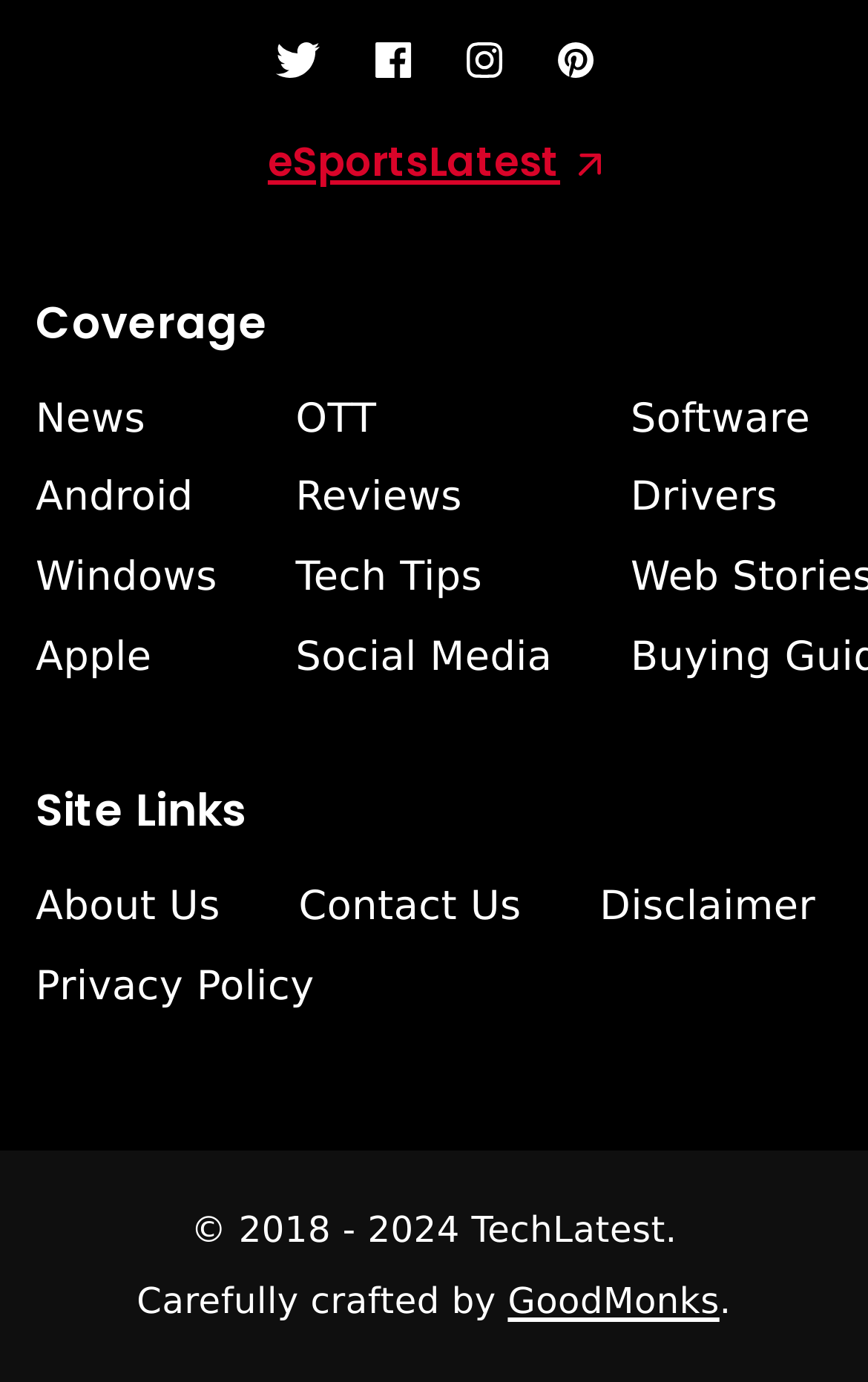Pinpoint the bounding box coordinates for the area that should be clicked to perform the following instruction: "Read Coverage".

[0.041, 0.21, 0.309, 0.255]